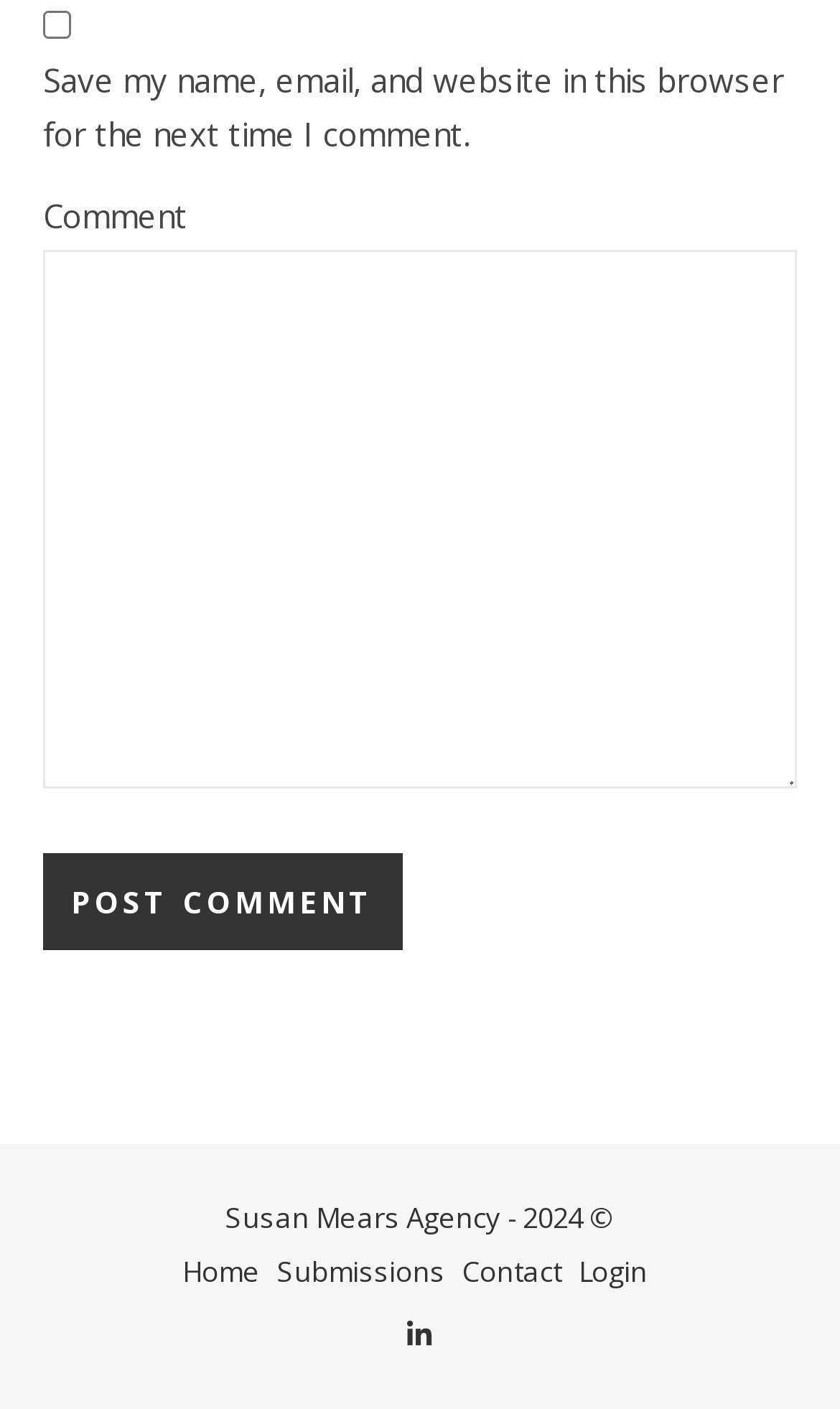What is the label of the required textbox?
Please craft a detailed and exhaustive response to the question.

The textbox is required and has a label of 'Comment', indicating that users must enter a comment in order to submit it.